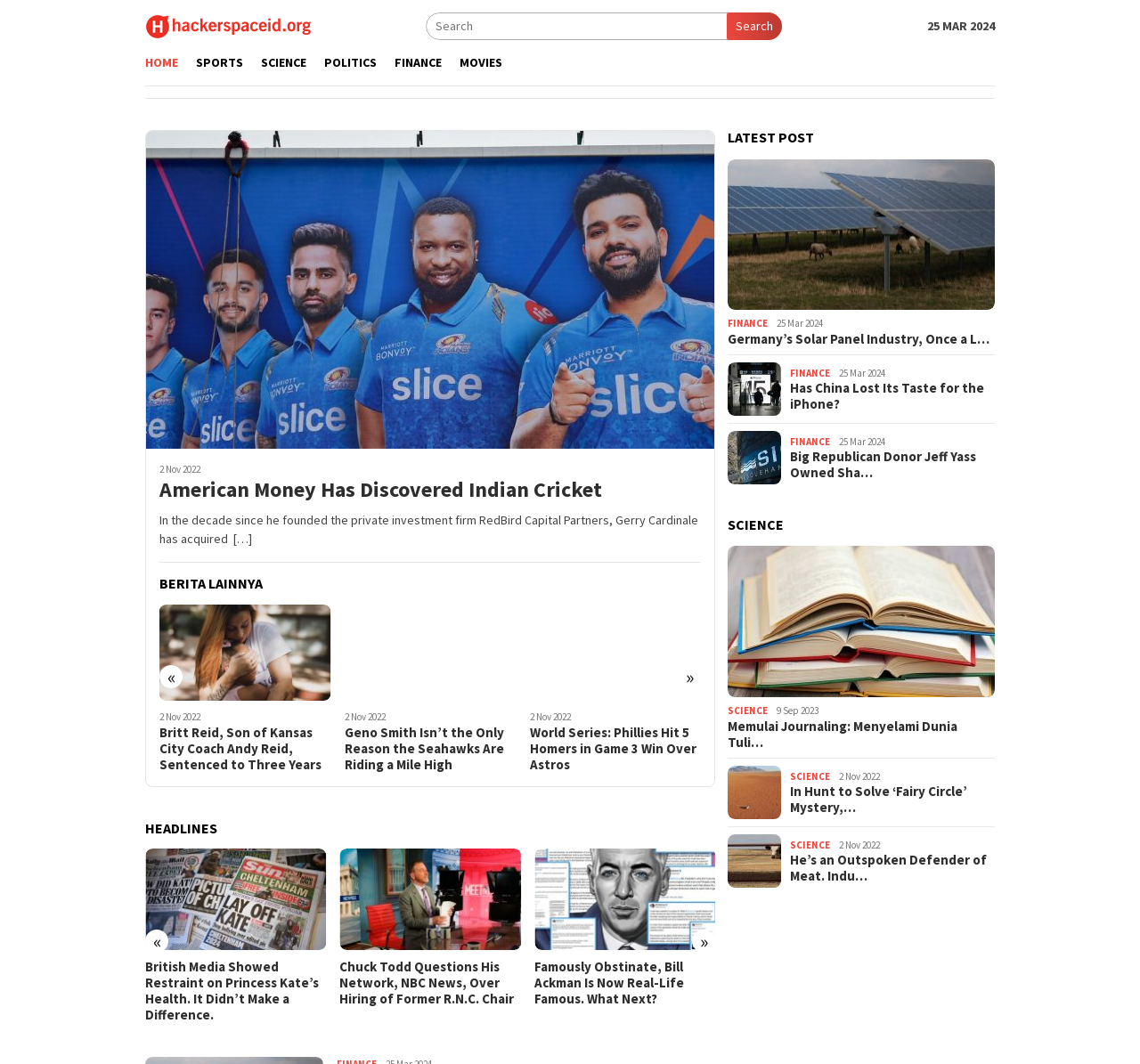Please identify the bounding box coordinates for the region that you need to click to follow this instruction: "Click the 'HOME' link".

[0.12, 0.038, 0.164, 0.08]